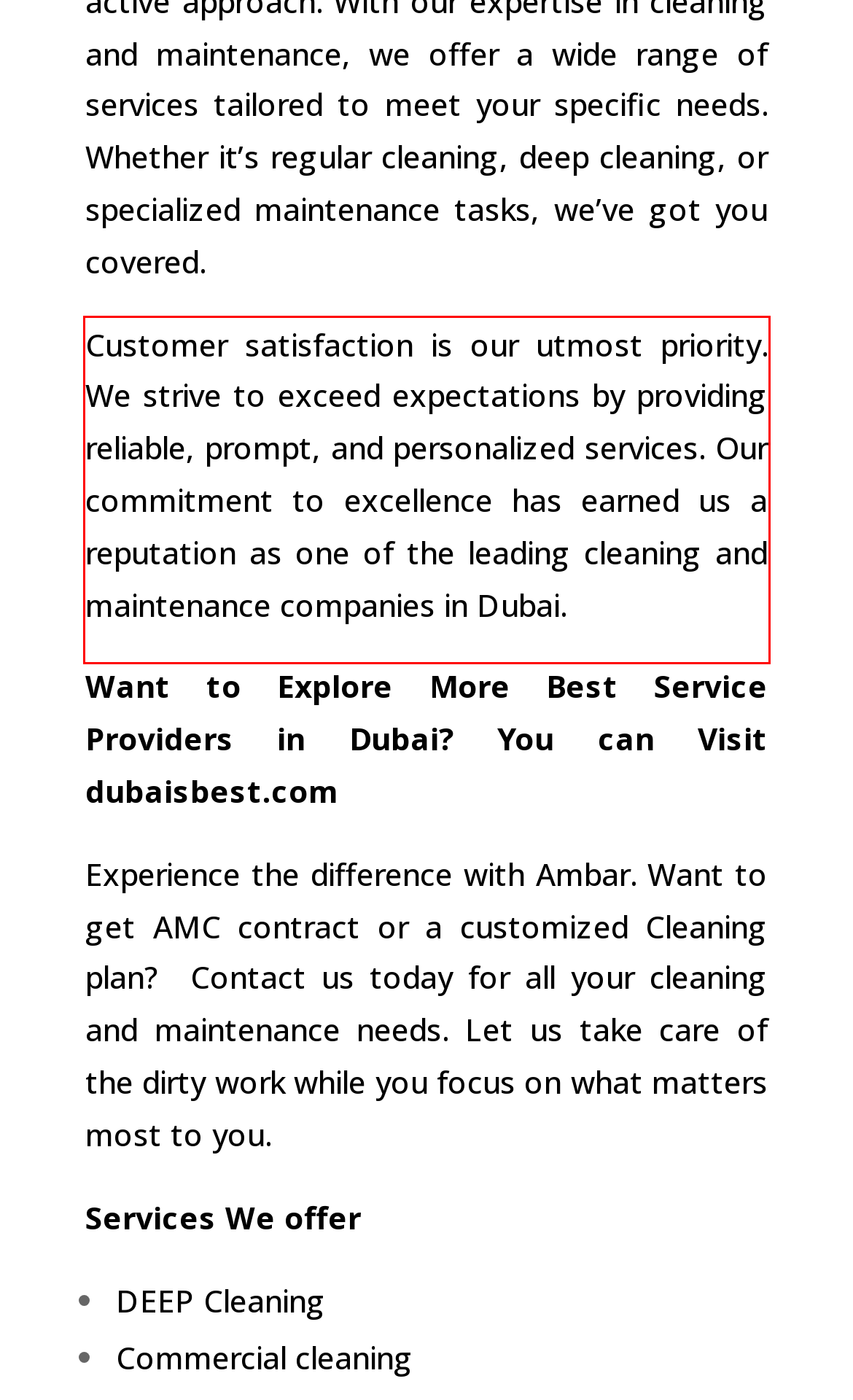Examine the screenshot of the webpage, locate the red bounding box, and perform OCR to extract the text contained within it.

Customer satisfaction is our utmost priority. We strive to exceed expectations by providing reliable, prompt, and personalized services. Our commitment to excellence has earned us a reputation as one of the leading cleaning and maintenance companies in Dubai.